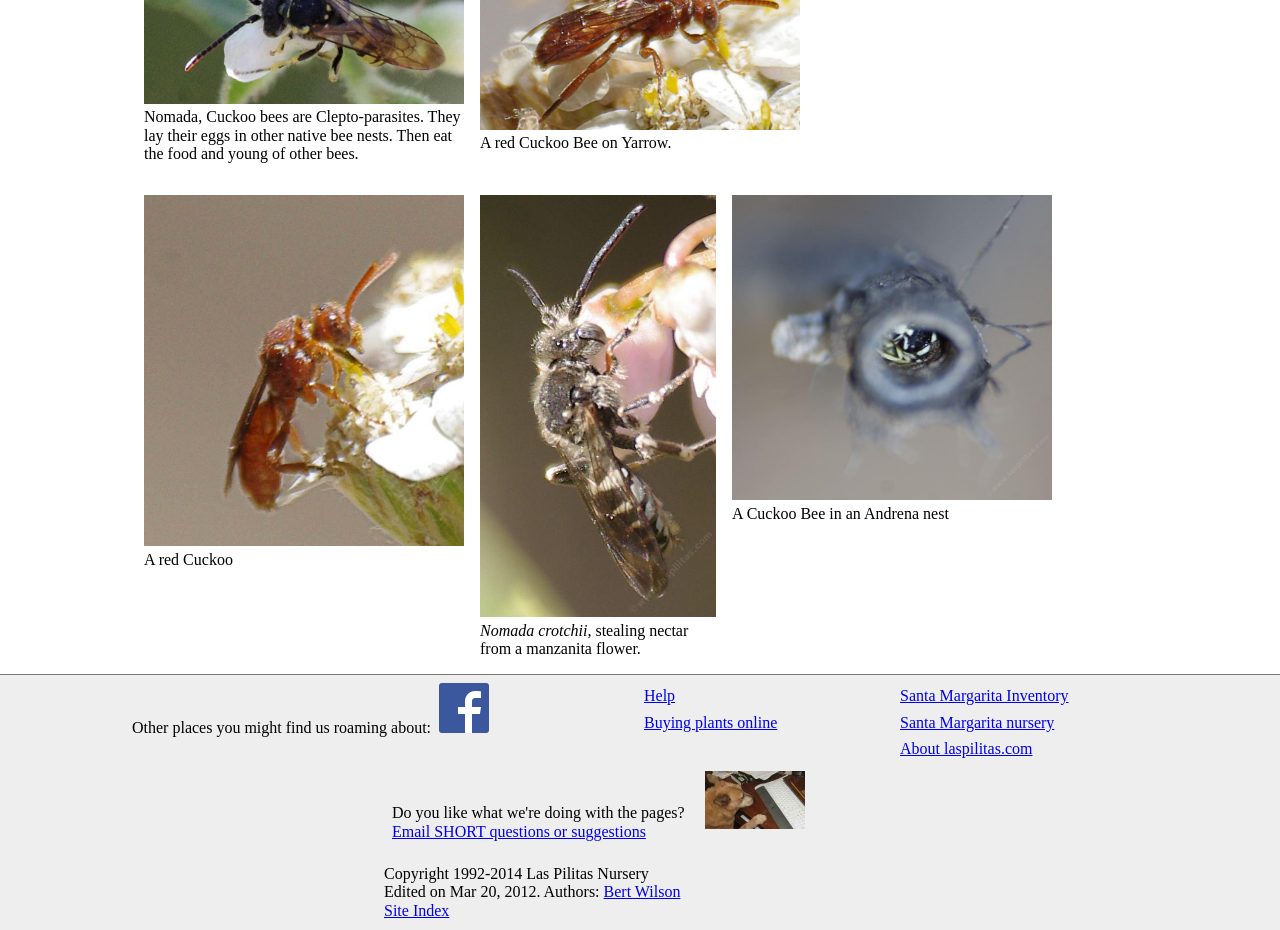Given the description: "Email SHORT questions or suggestions", determine the bounding box coordinates of the UI element. The coordinates should be formatted as four float numbers between 0 and 1, [left, top, right, bottom].

[0.306, 0.884, 0.505, 0.903]